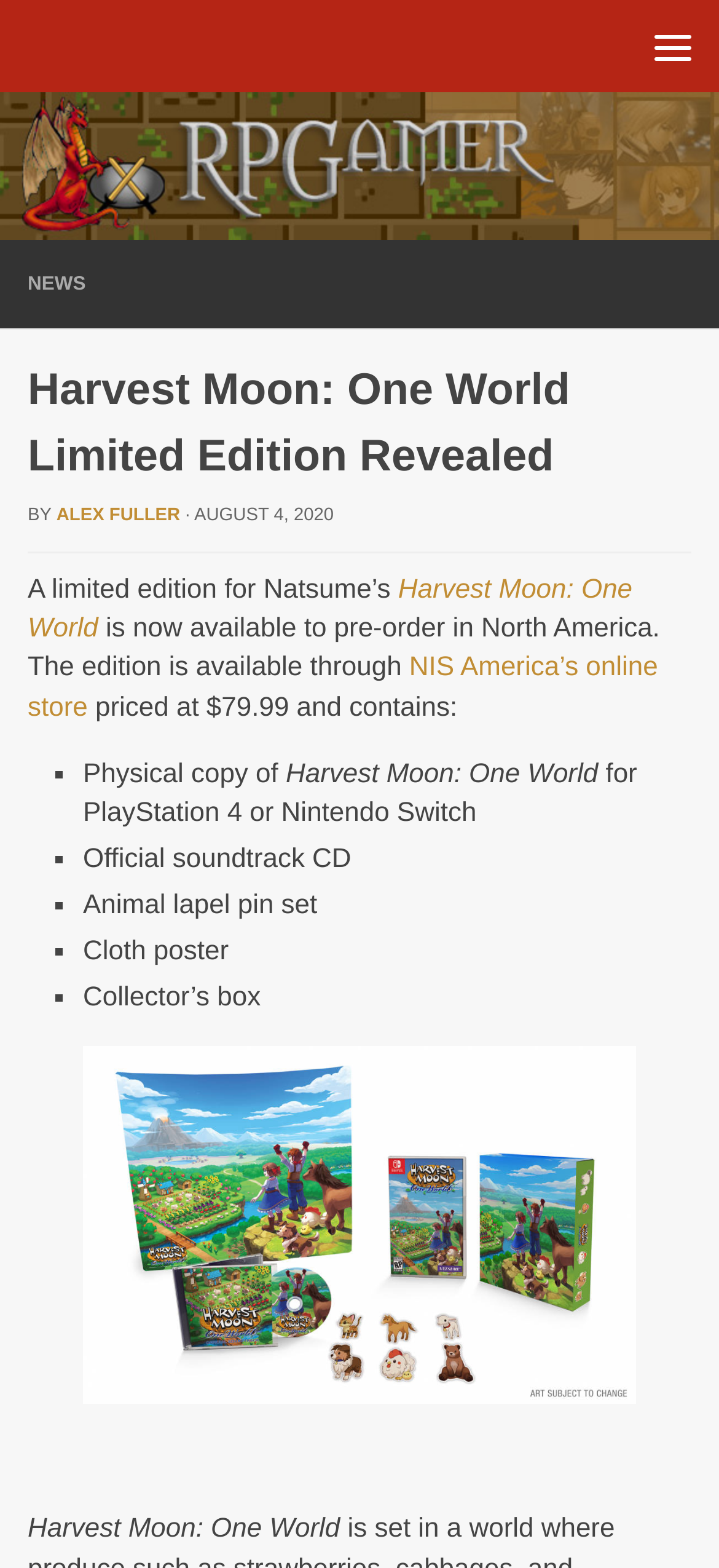What is the name of the game with a limited edition?
Please craft a detailed and exhaustive response to the question.

I found the answer by looking at the text content of the webpage, specifically the heading 'Harvest Moon: One World Limited Edition Revealed' and the link 'Harvest Moon: One World' which is mentioned as the game with a limited edition.